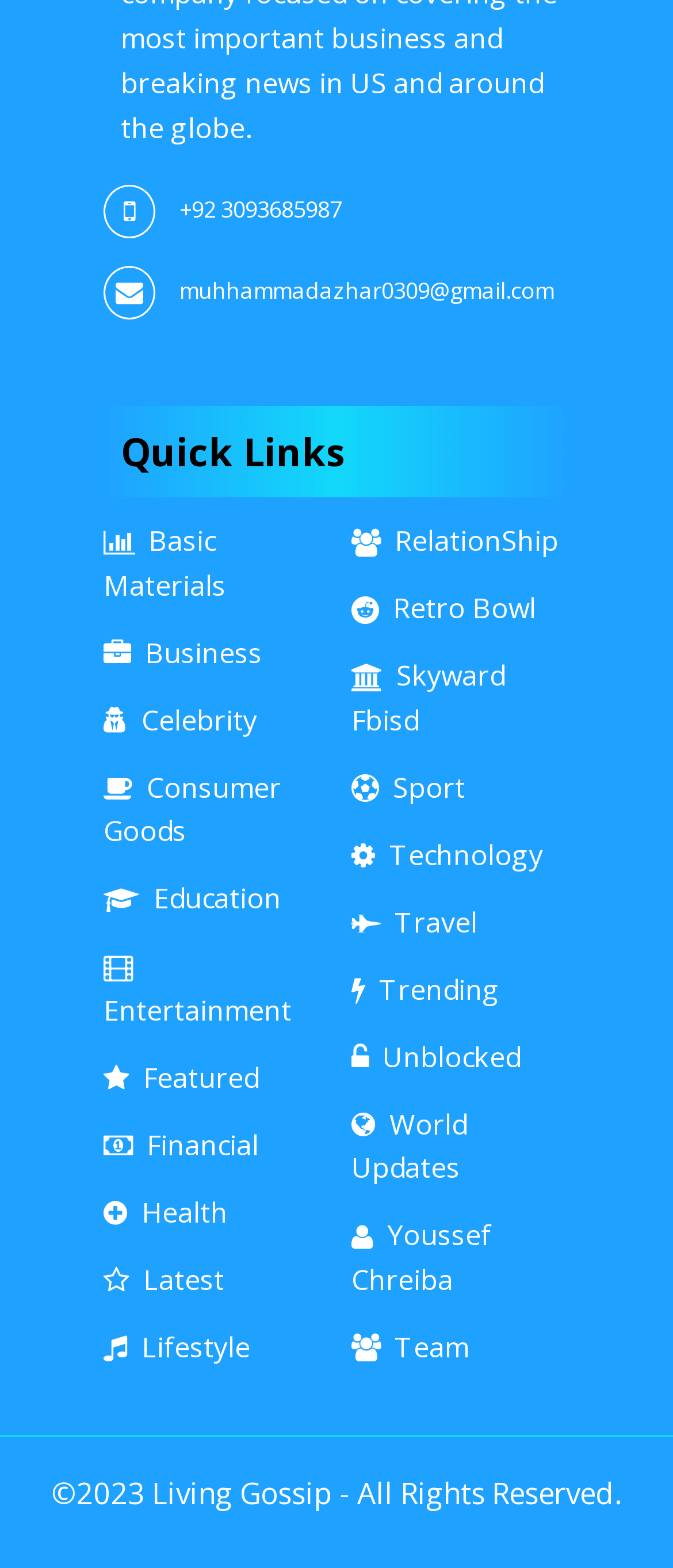Identify and provide the bounding box coordinates of the UI element described: "+92 3093685987". The coordinates should be formatted as [left, top, right, bottom], with each number being a float between 0 and 1.

[0.267, 0.124, 0.508, 0.143]